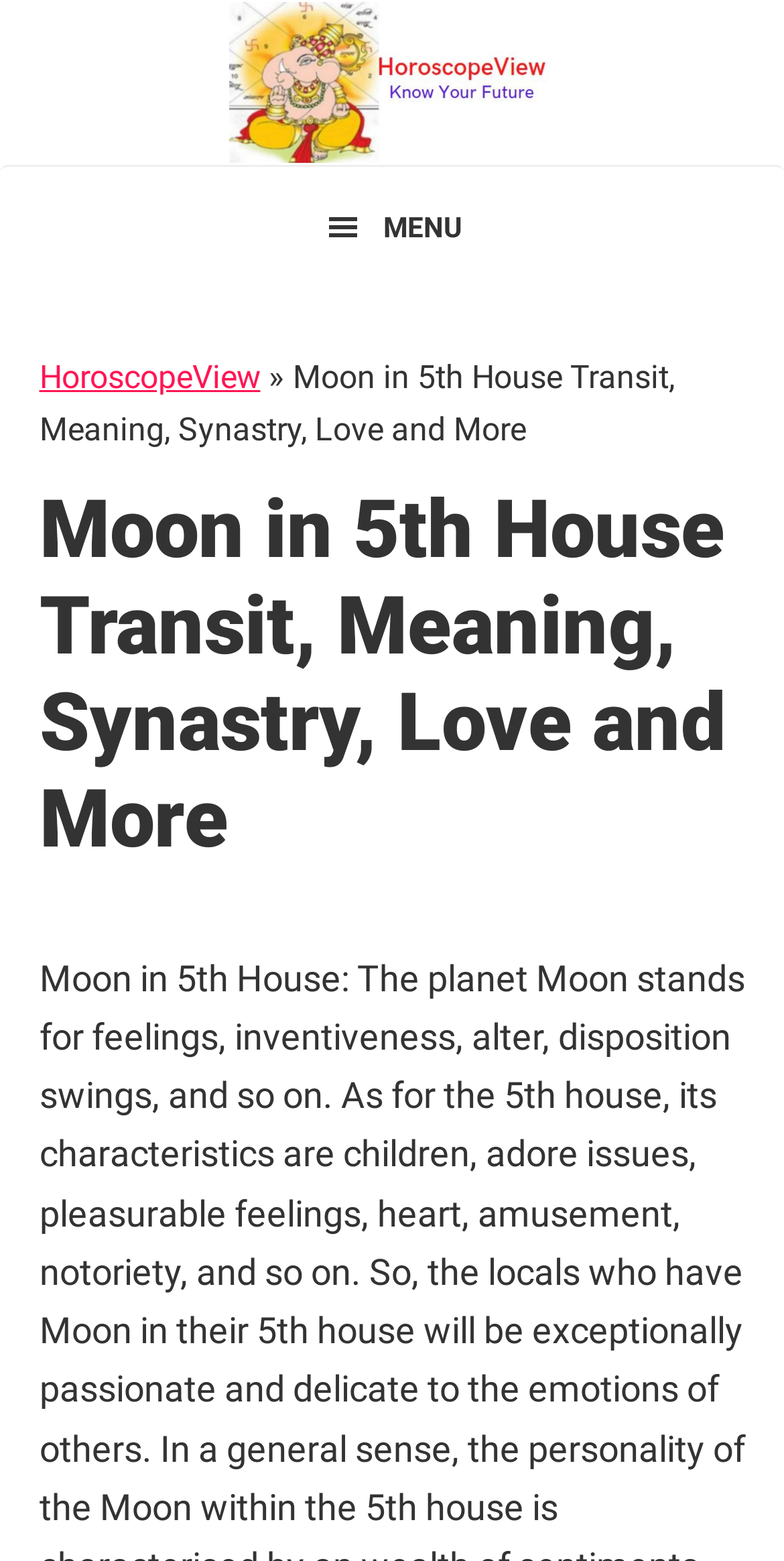Find the bounding box coordinates corresponding to the UI element with the description: "HoroscopeView". The coordinates should be formatted as [left, top, right, bottom], with values as floats between 0 and 1.

[0.0, 0.001, 1.0, 0.104]